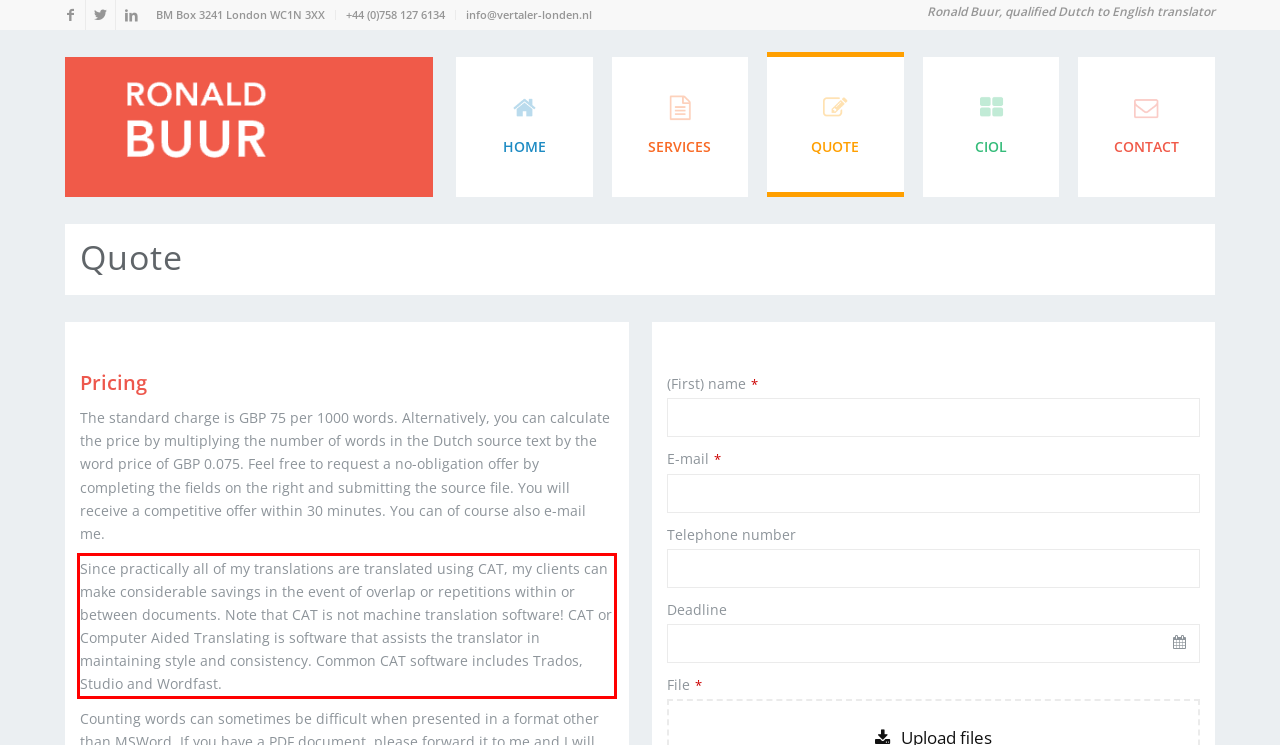Analyze the screenshot of a webpage where a red rectangle is bounding a UI element. Extract and generate the text content within this red bounding box.

Since practically all of my translations are translated using CAT, my clients can make considerable savings in the event of overlap or repetitions within or between documents. Note that CAT is not machine translation software! CAT or Computer Aided Translating is software that assists the translator in maintaining style and consistency. Common CAT software includes Trados, Studio and Wordfast.